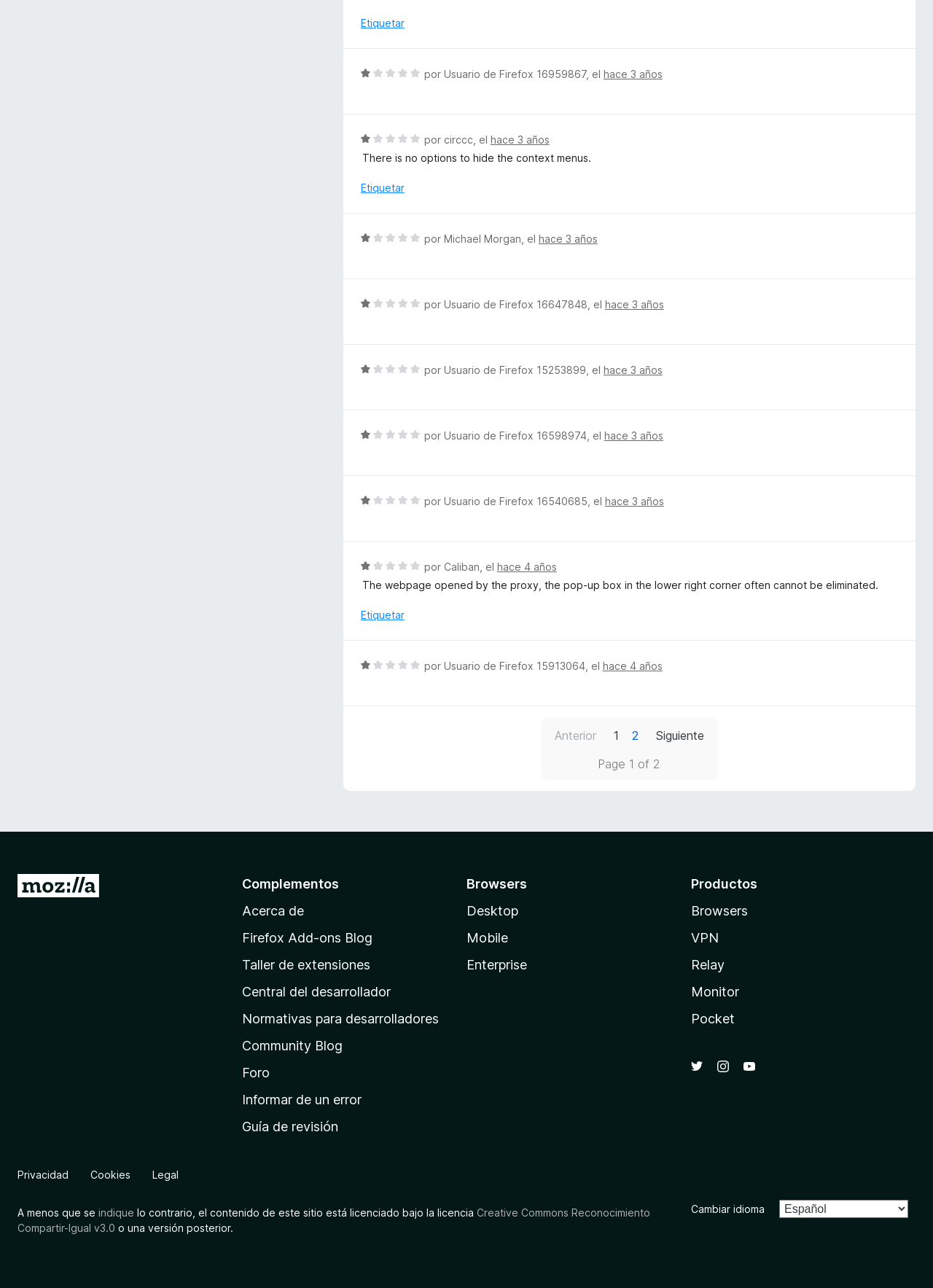Please identify the bounding box coordinates of the clickable element to fulfill the following instruction: "Click the link 'hace 3 años' again". The coordinates should be four float numbers between 0 and 1, i.e., [left, top, right, bottom].

[0.577, 0.18, 0.64, 0.19]